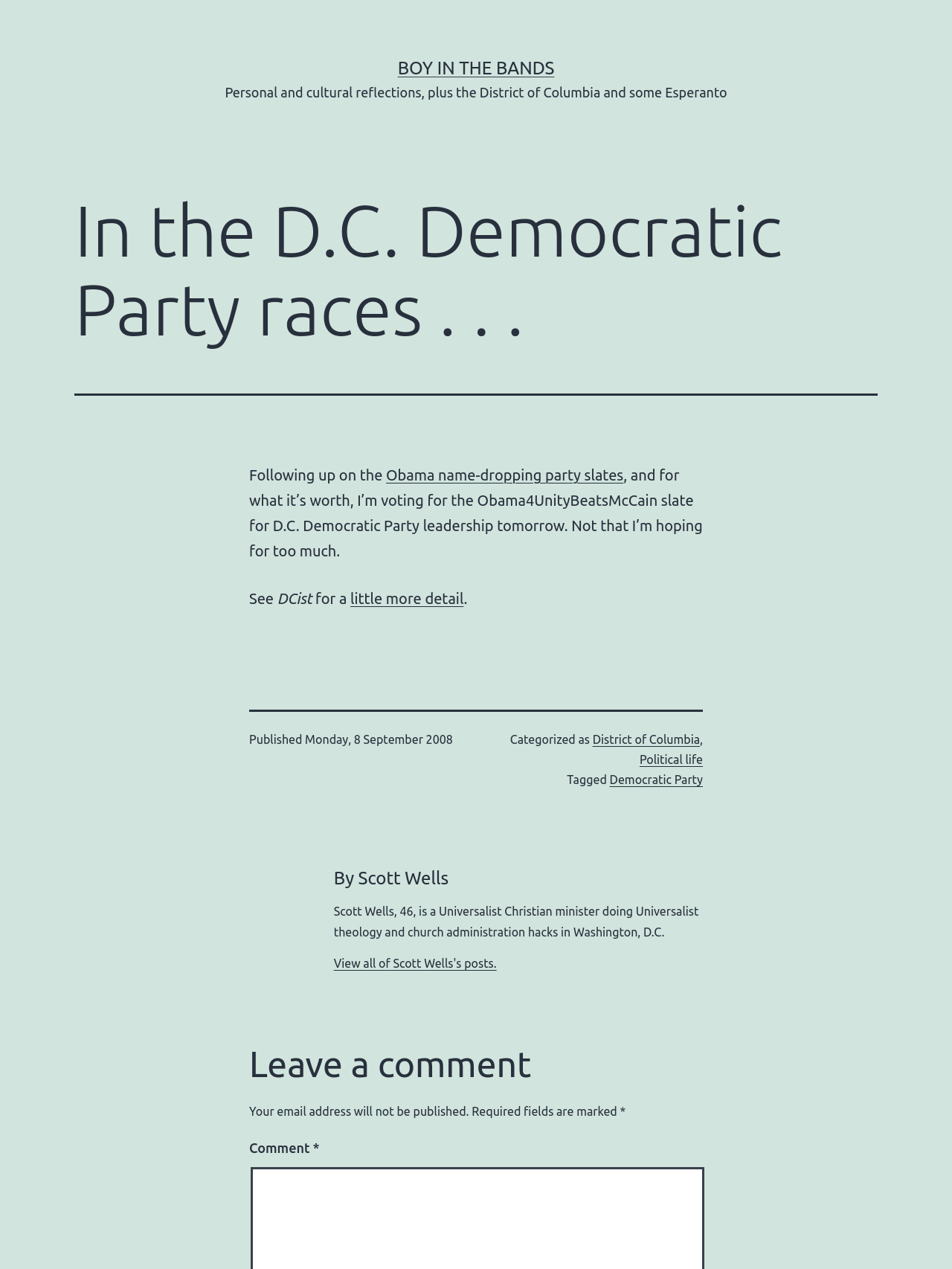What is the author's profession?
Look at the screenshot and give a one-word or phrase answer.

Universalist Christian minister